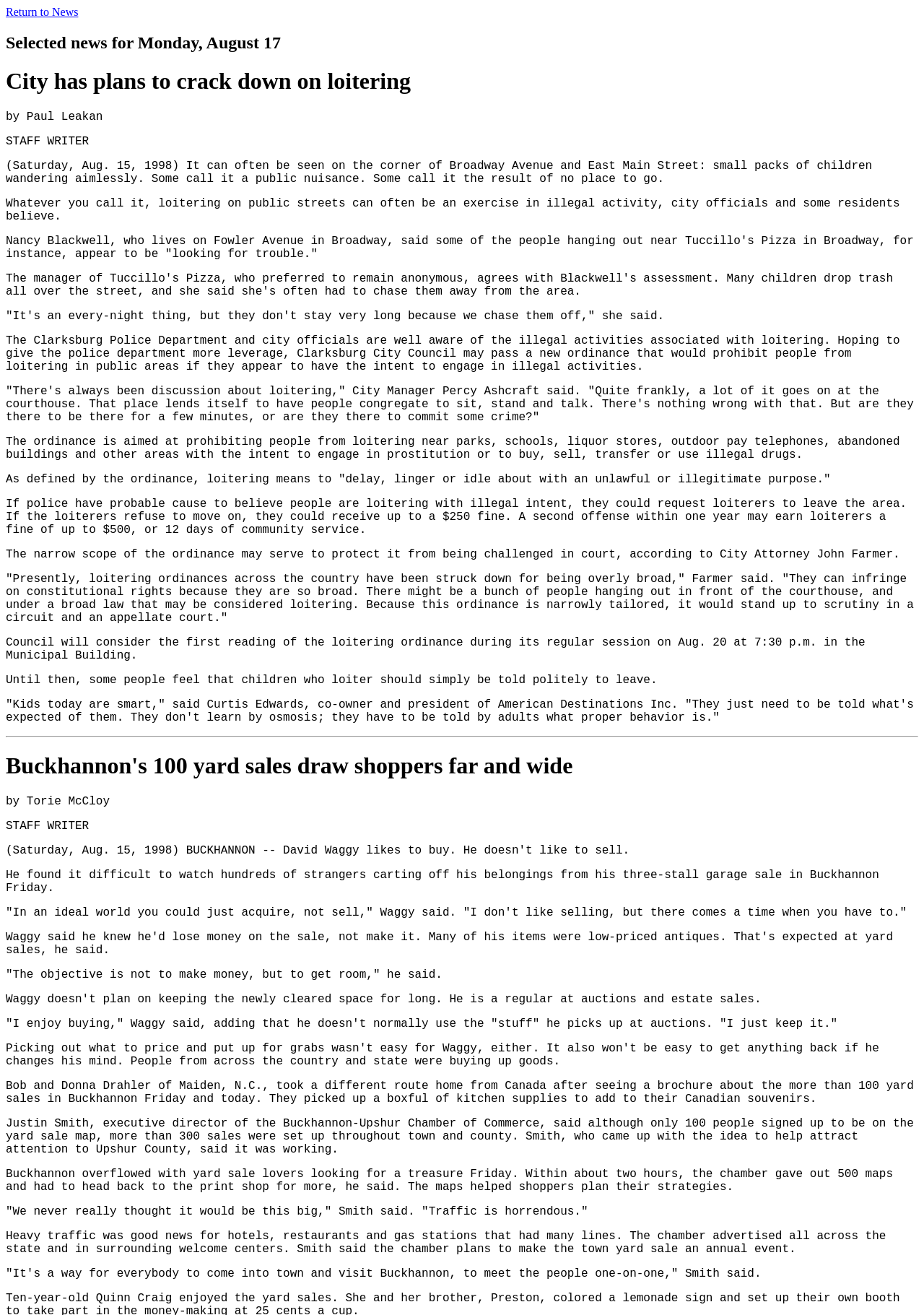What is the name of the person who said 'Kids today are smart'?
Look at the image and respond to the question as thoroughly as possible.

I found the person's name by reading the text, which quotes Curtis Edwards as saying 'Kids today are smart'.